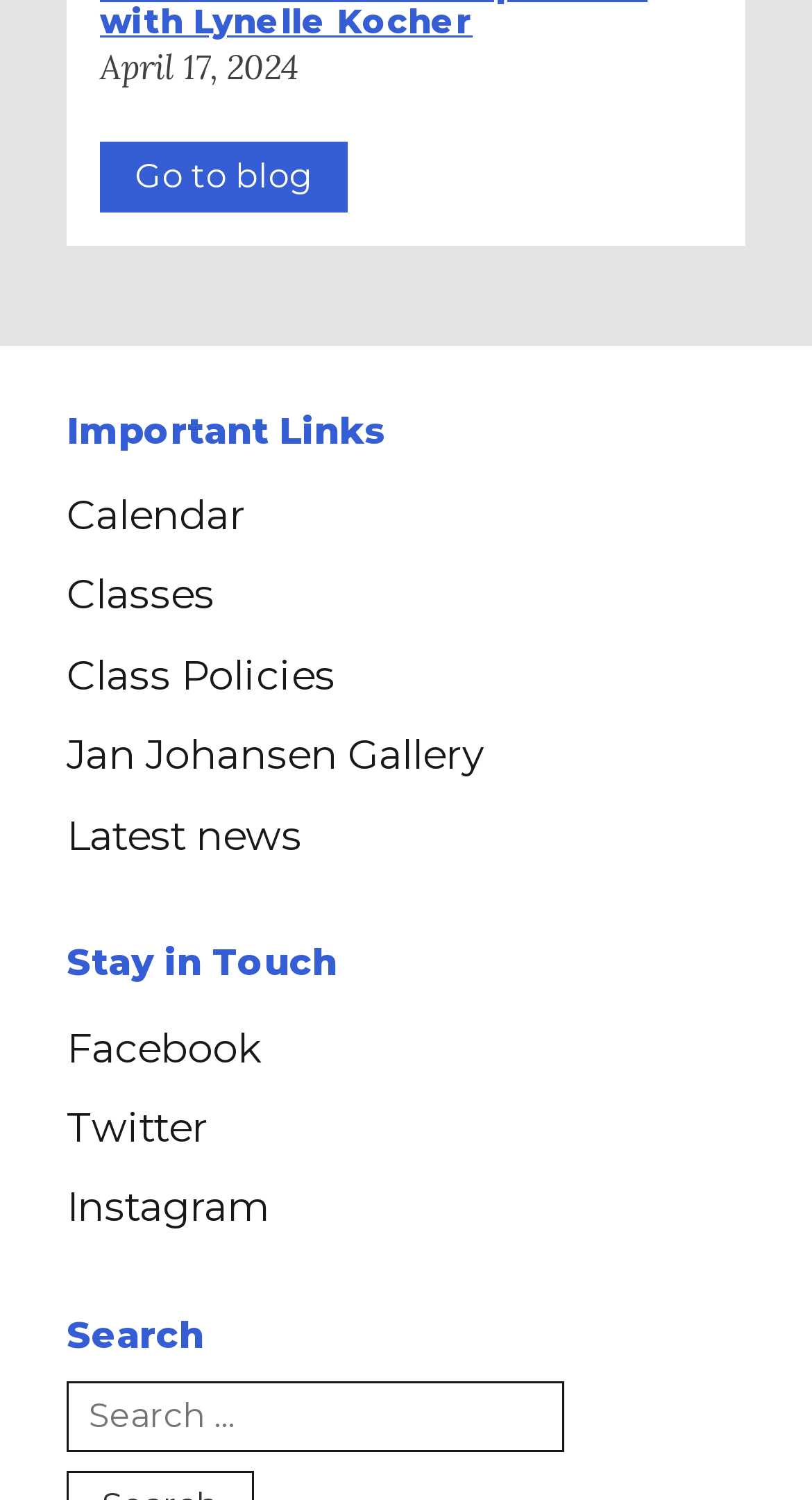Provide the bounding box coordinates of the HTML element described by the text: "Class Policies". The coordinates should be in the format [left, top, right, bottom] with values between 0 and 1.

[0.057, 0.424, 0.437, 0.477]